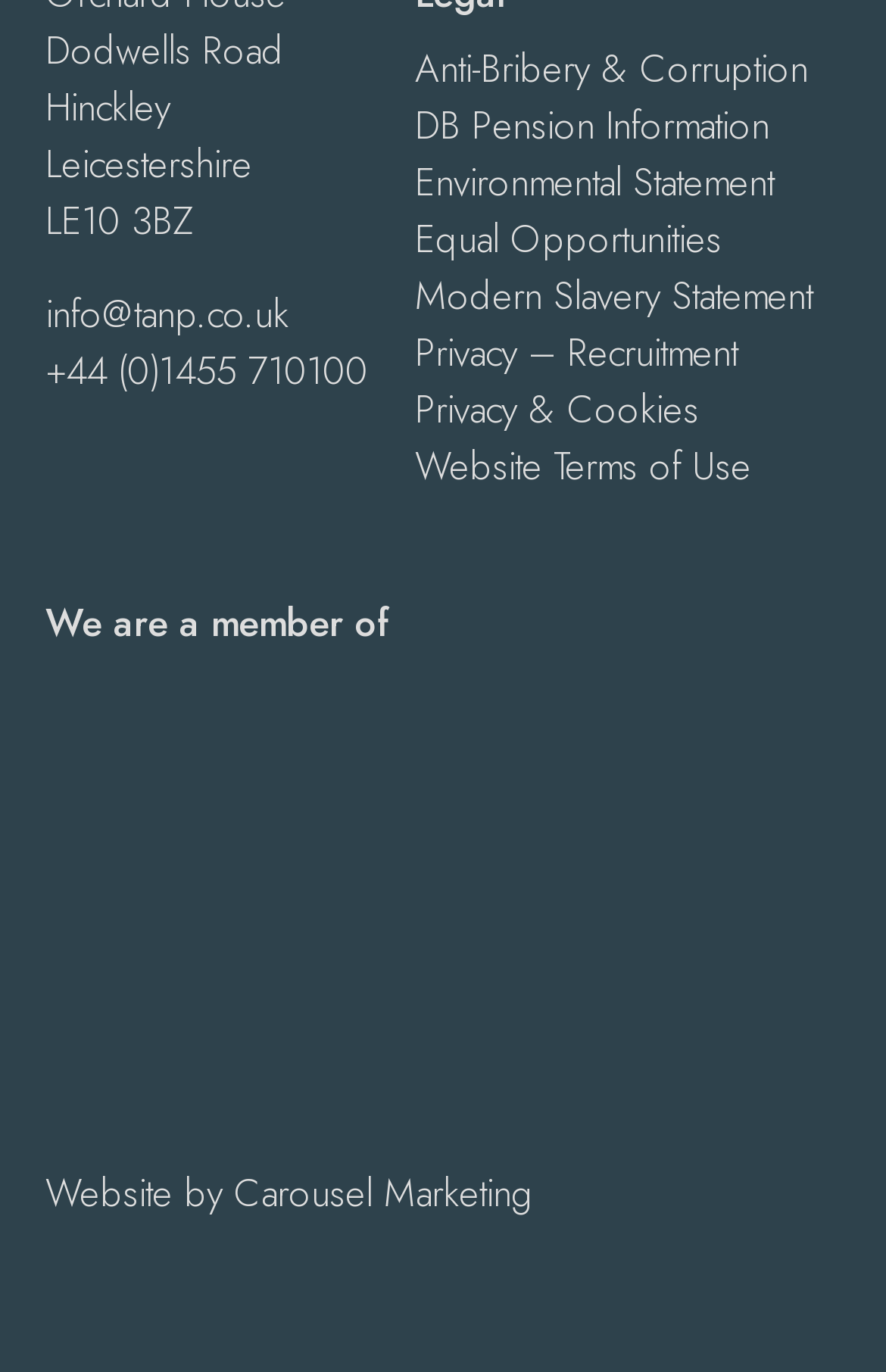Locate the bounding box coordinates of the element you need to click to accomplish the task described by this instruction: "Click on Home".

None